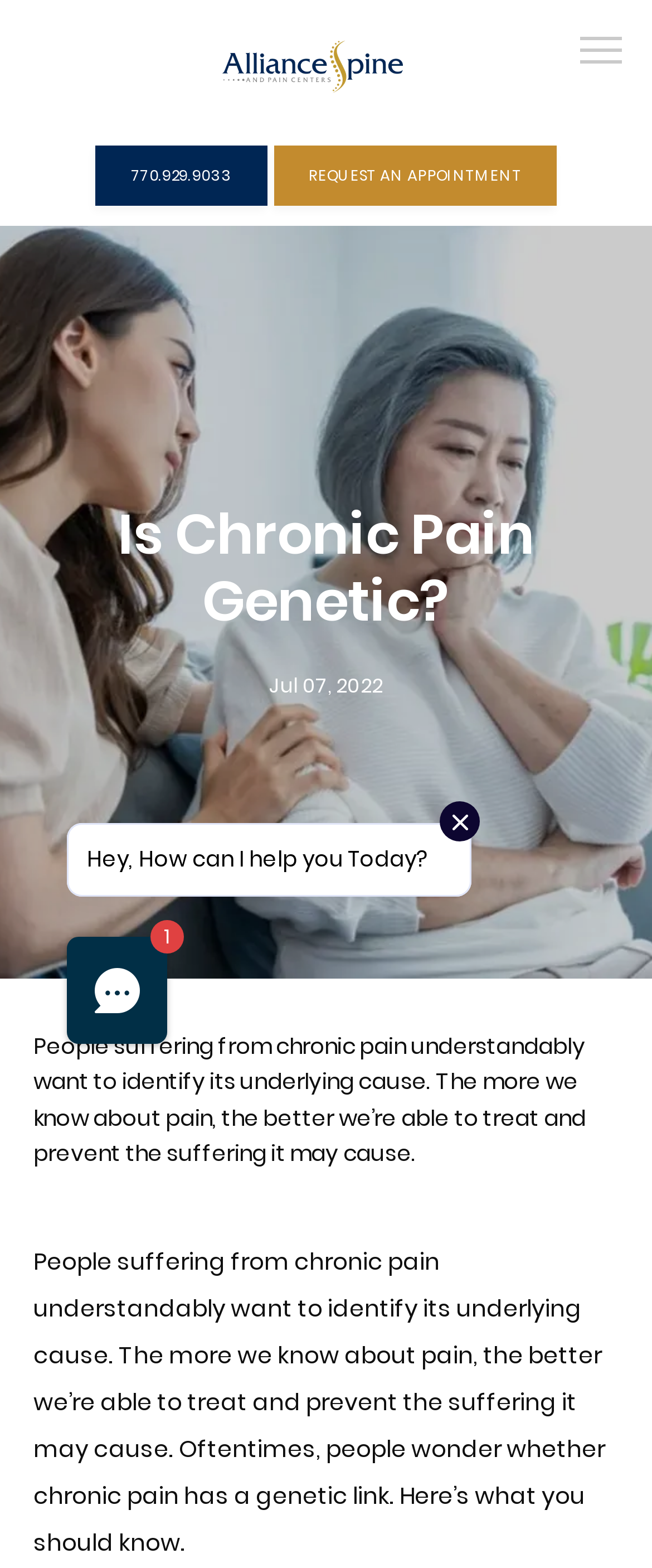Determine the bounding box coordinates for the clickable element to execute this instruction: "Go to the home page". Provide the coordinates as four float numbers between 0 and 1, i.e., [left, top, right, bottom].

[0.154, 0.176, 0.294, 0.207]